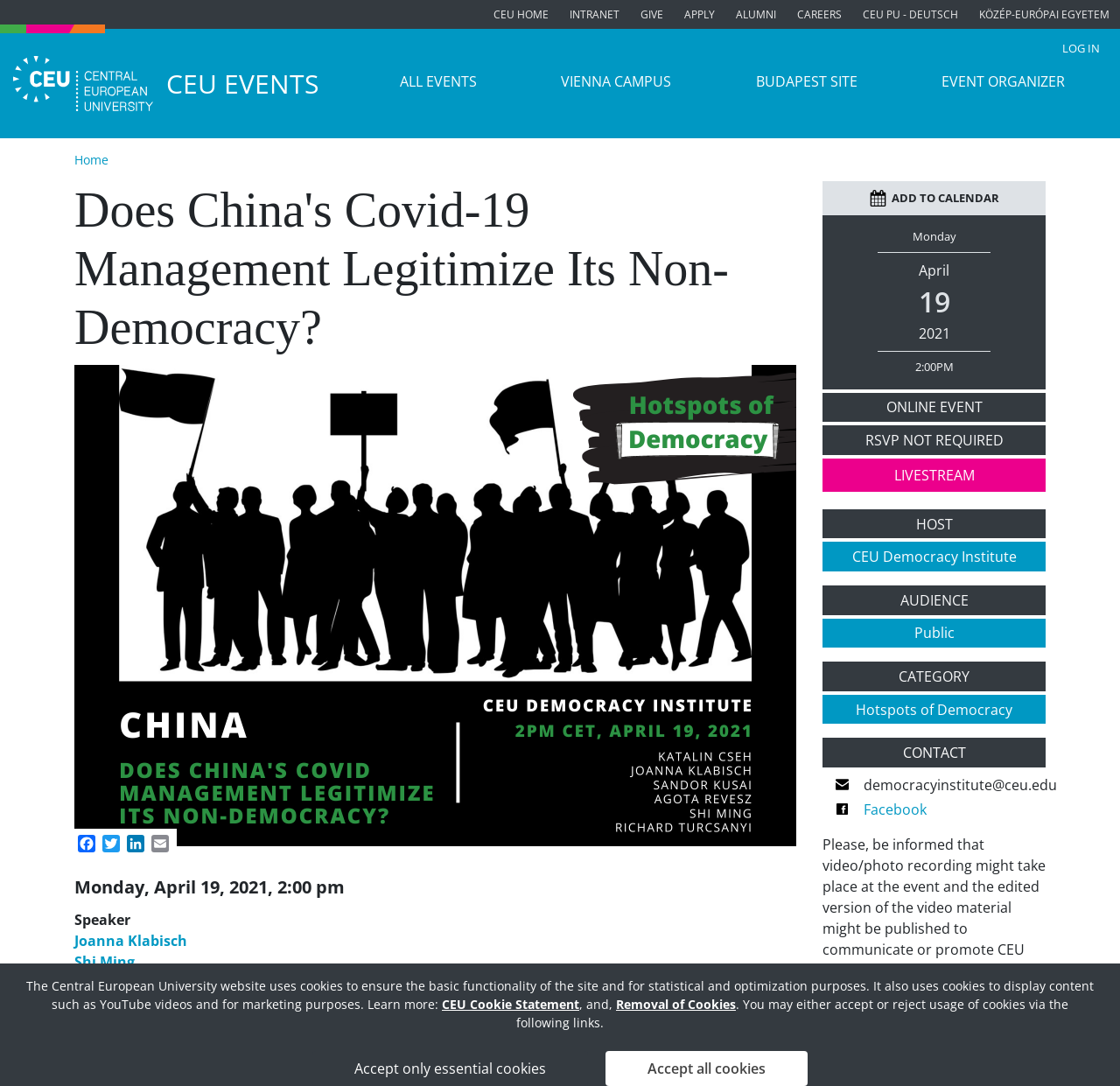Locate the bounding box coordinates of the clickable part needed for the task: "Click LIVESTREAM".

[0.734, 0.422, 0.934, 0.453]